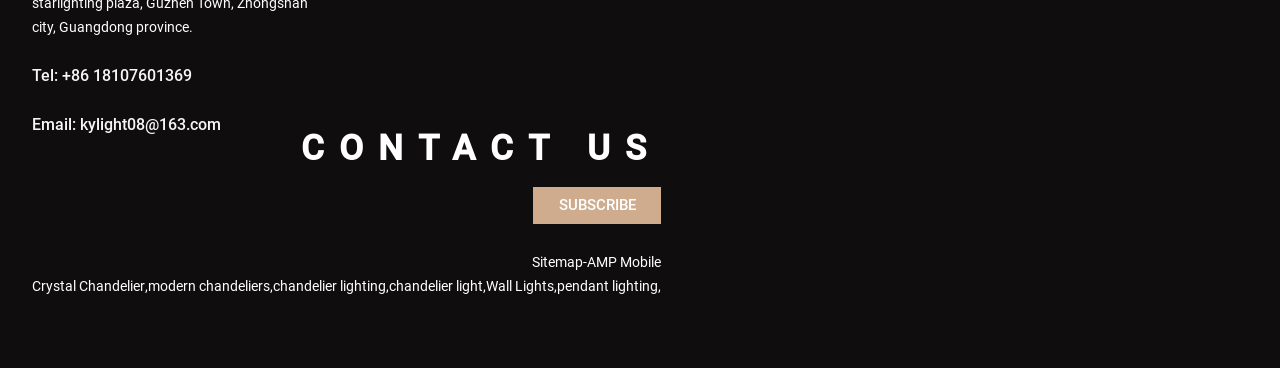Identify the bounding box coordinates of the clickable region necessary to fulfill the following instruction: "Click on the 'Contact us' link". The bounding box coordinates should be four float numbers between 0 and 1, i.e., [left, top, right, bottom].

None